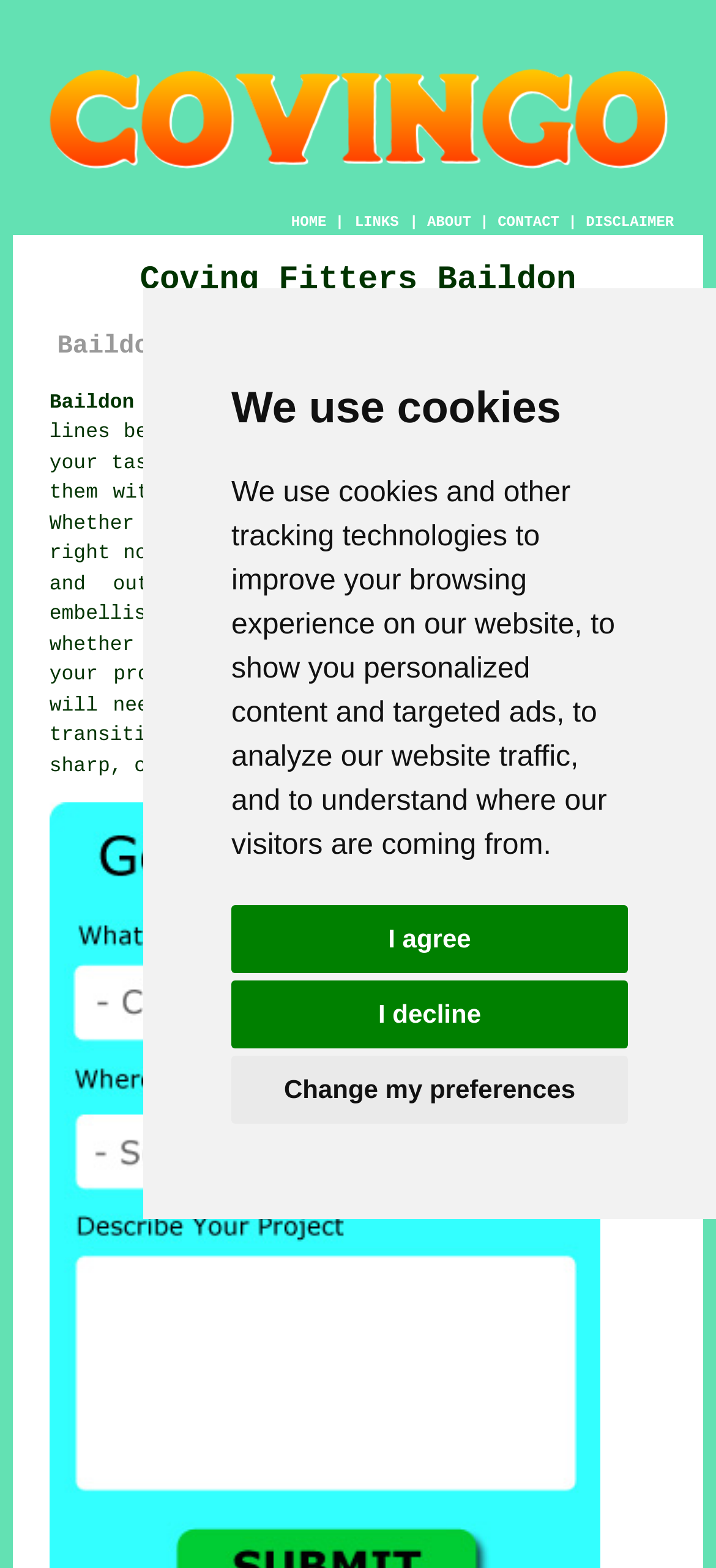Identify and provide the main heading of the webpage.

Coving Fitters Baildon